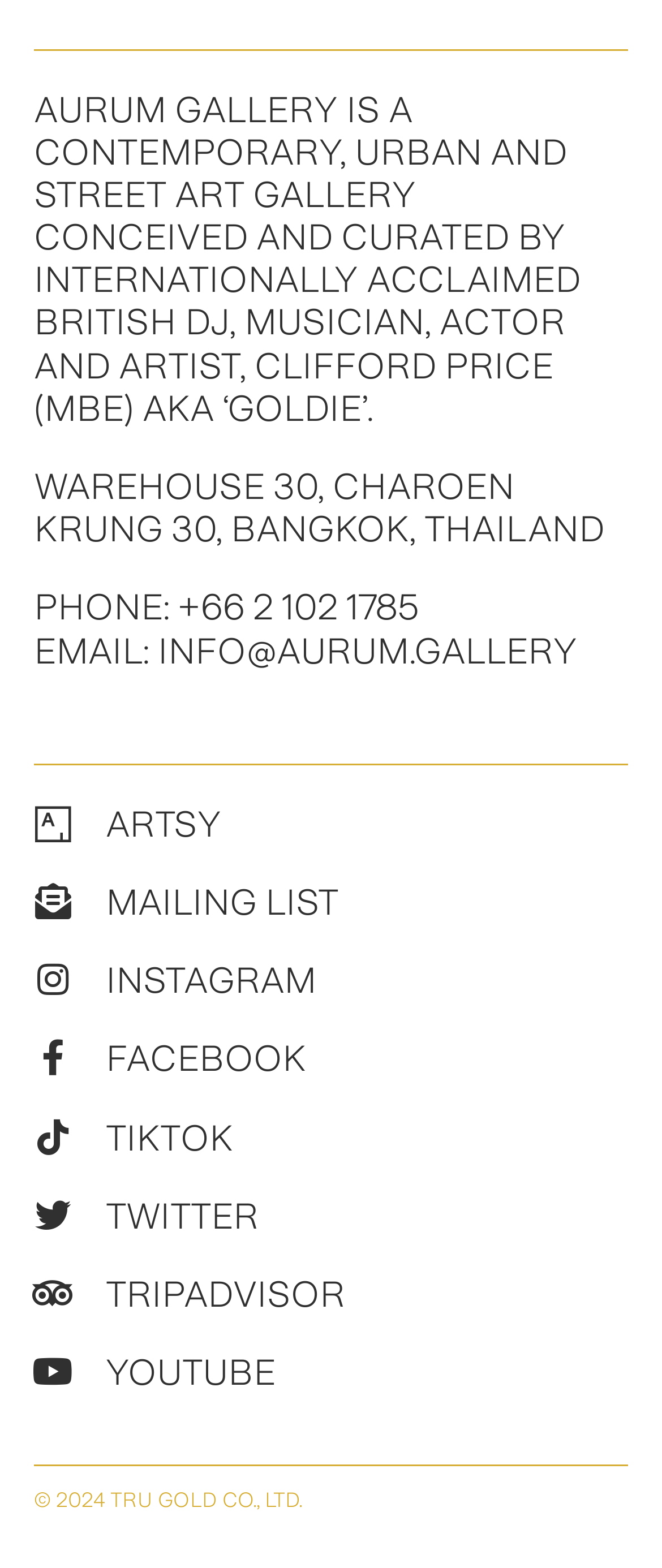Identify the bounding box coordinates of the clickable section necessary to follow the following instruction: "Visit Aurum Gallery's Artsy page". The coordinates should be presented as four float numbers from 0 to 1, i.e., [left, top, right, bottom].

[0.026, 0.503, 0.134, 0.549]